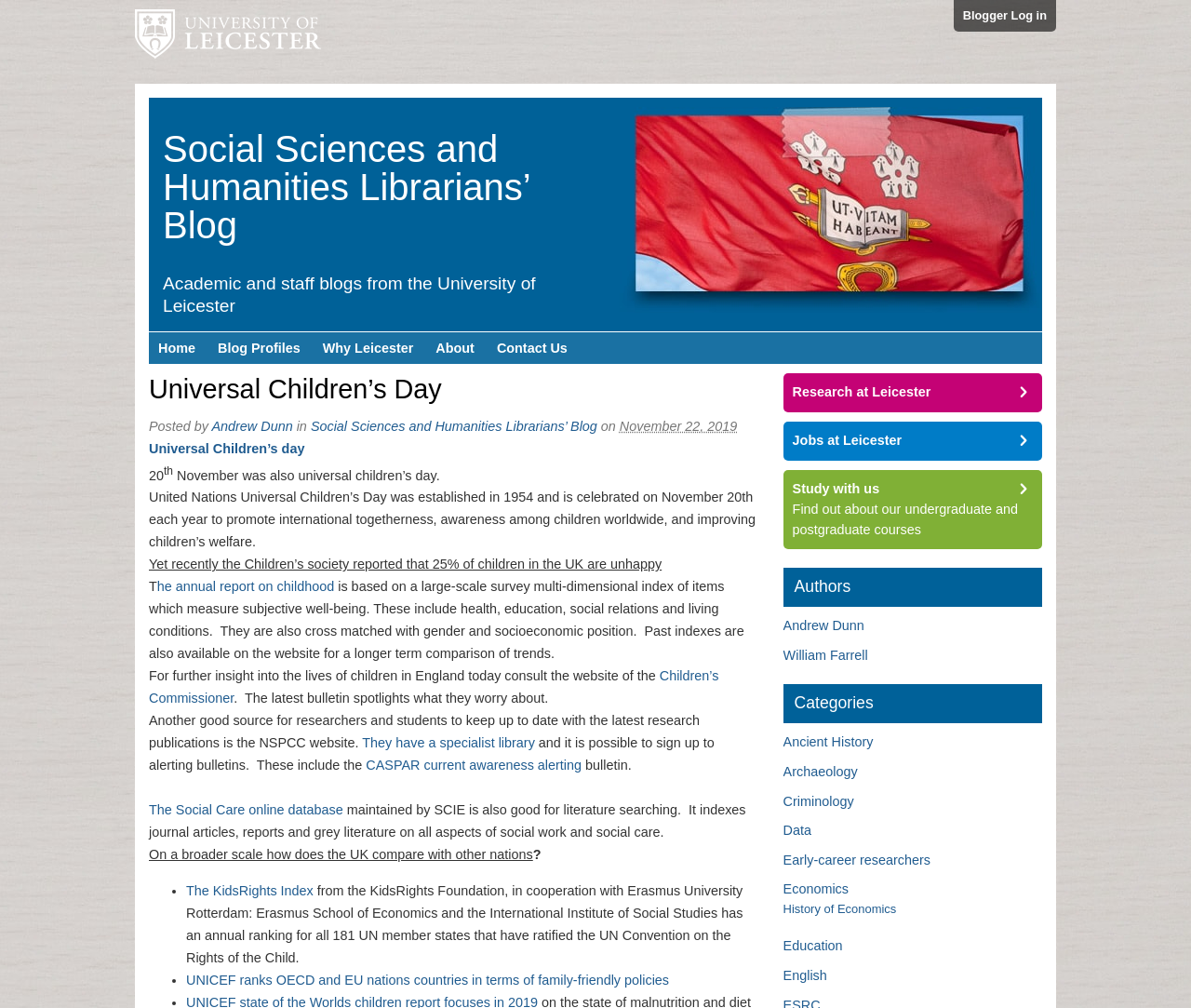Please determine the bounding box coordinates of the section I need to click to accomplish this instruction: "Browse the 'Categories' section".

[0.658, 0.679, 0.875, 0.718]